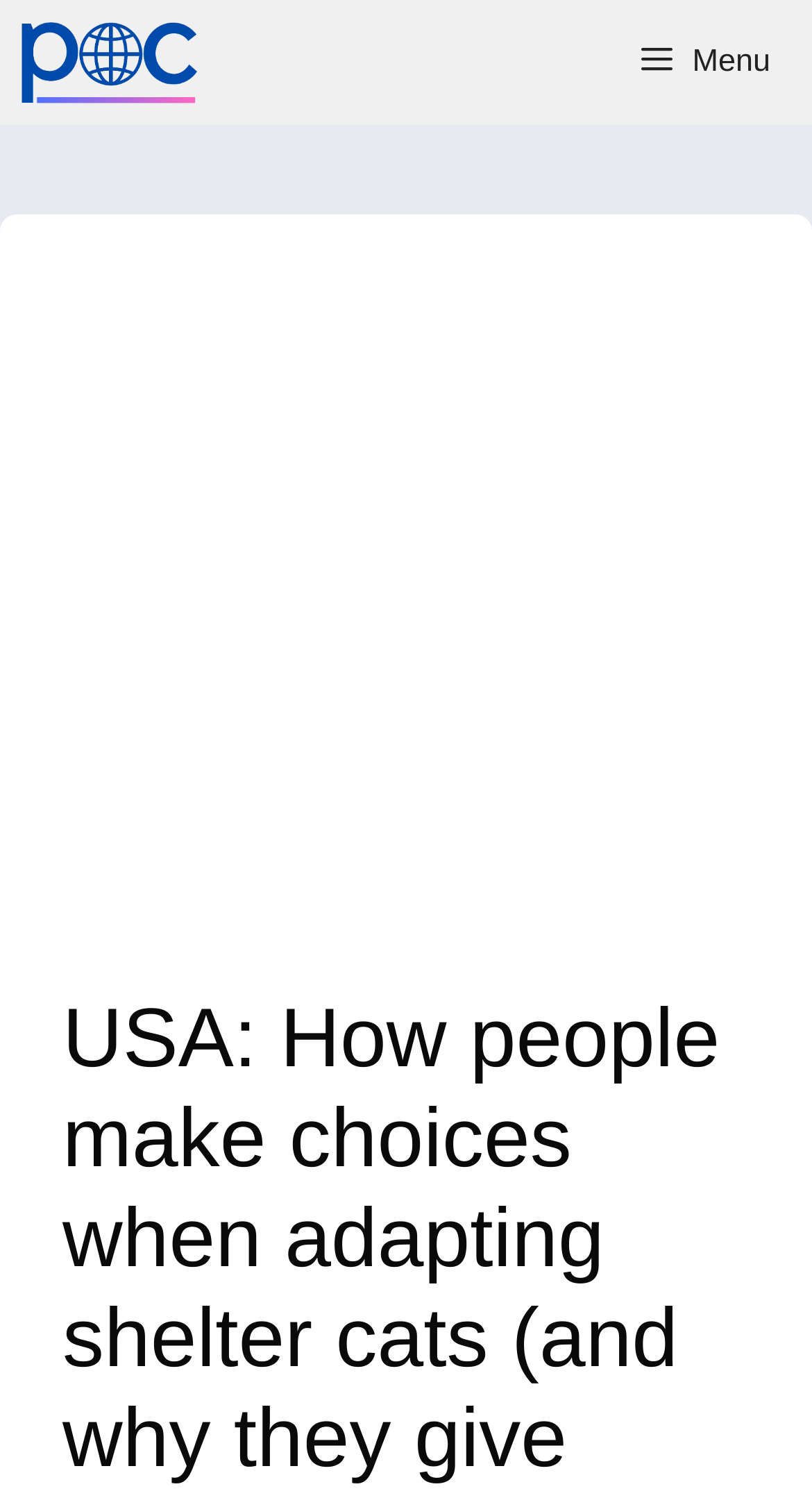Using the provided element description "title="Freethinking Animal Advocacy"", determine the bounding box coordinates of the UI element.

[0.026, 0.0, 0.268, 0.083]